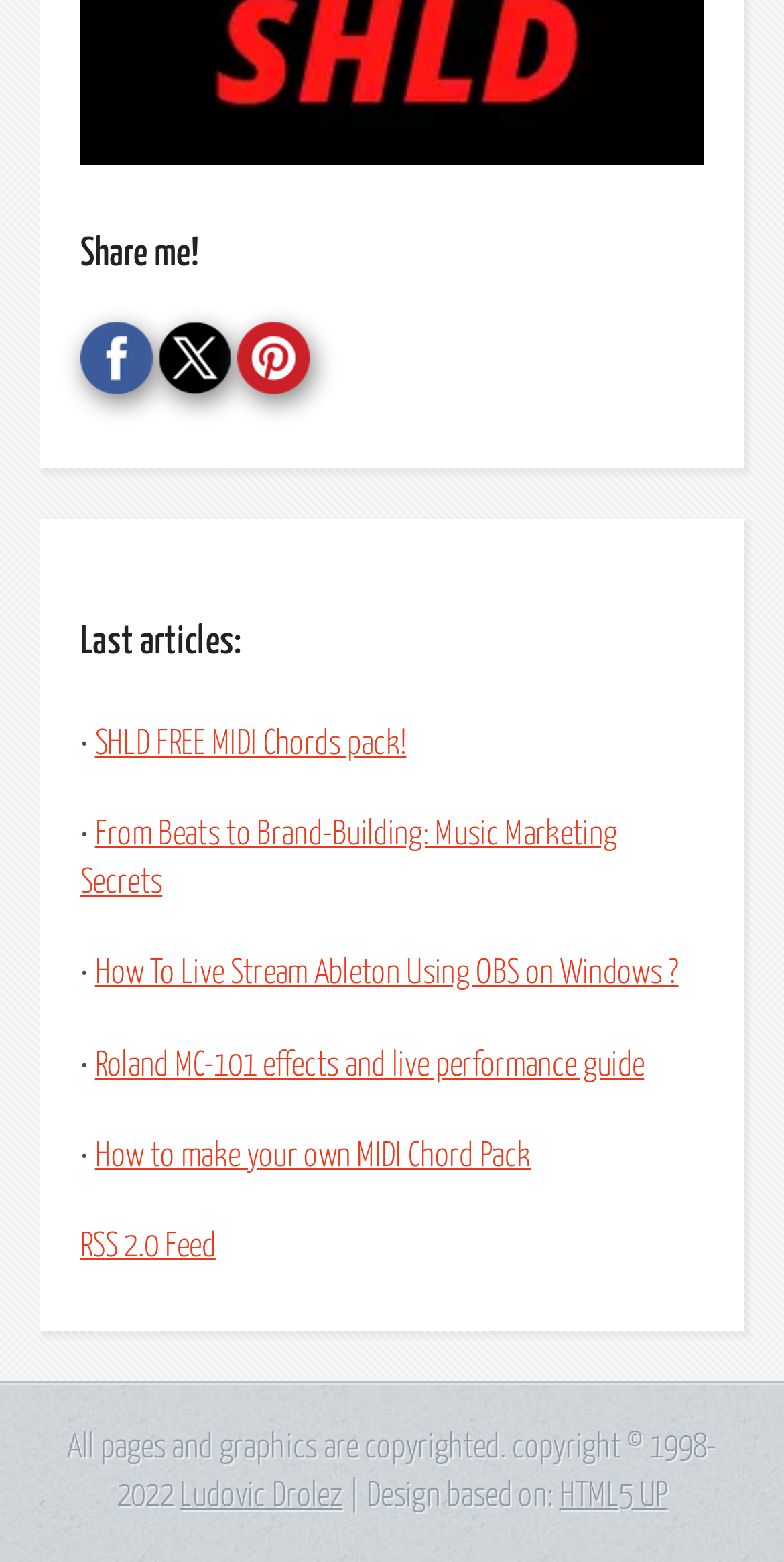Find the bounding box coordinates of the element to click in order to complete the given instruction: "Check the latest MIDI Chords pack."

[0.121, 0.466, 0.518, 0.487]